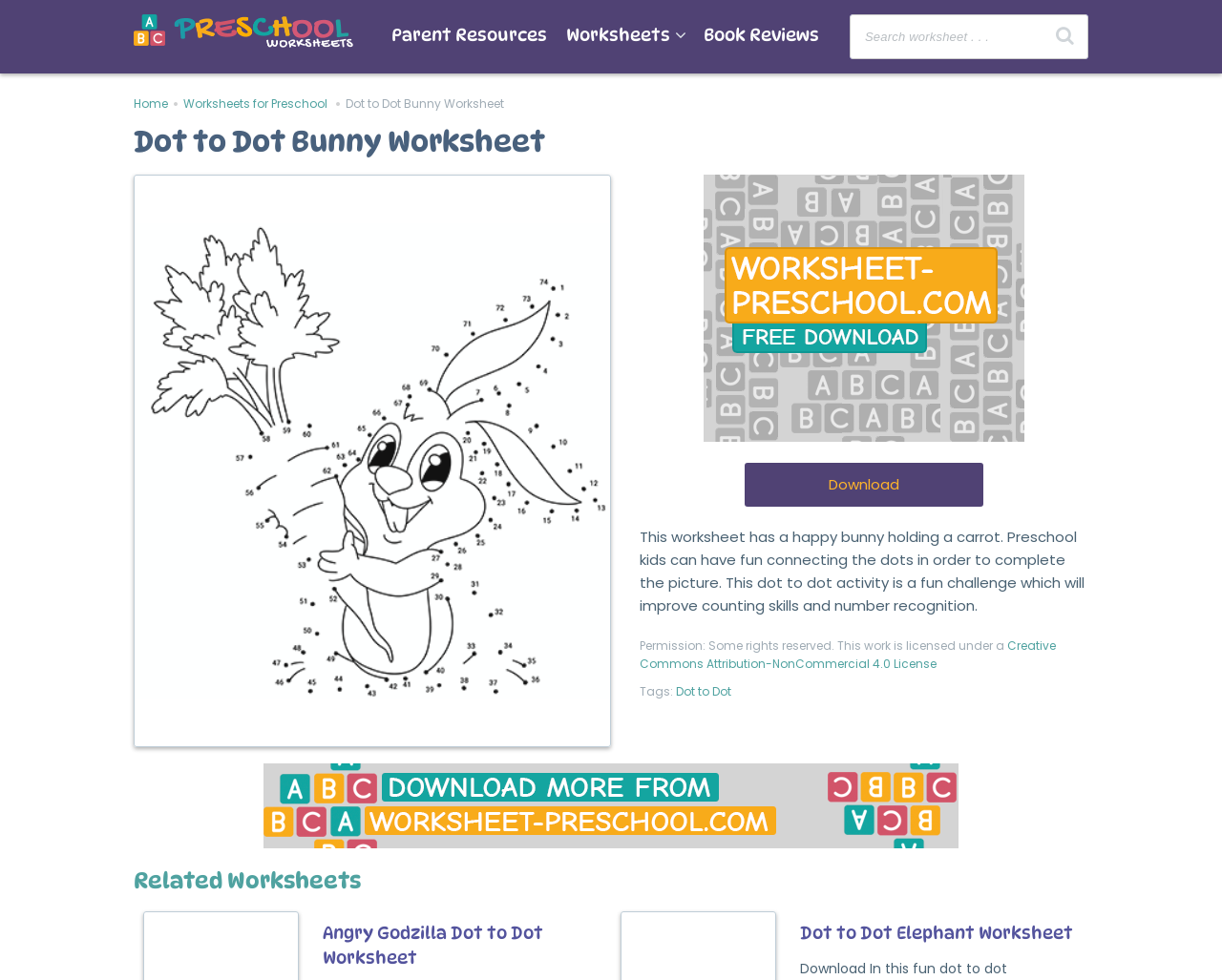Create an elaborate caption for the webpage.

The webpage is about a dot to dot bunny worksheet for preschoolers. At the top, there is a navigation menu with links to "Worksheets for Preschool", "Parent Resources", "Worksheets", and "Book Reviews". Below the navigation menu, there is a search bar with a magnifying glass icon and a placeholder text "Search worksheet...".

The main content of the page is divided into two sections. The first section has a header with links to "Home" and "Worksheets for Preschool", followed by a heading that reads "Dot to Dot Bunny Worksheet". Below the heading, there is a large image of the dot to dot bunny worksheet.

The second section has a description of the worksheet, stating that it features a happy bunny holding a carrot and is a fun challenge for preschool kids to improve their counting skills and number recognition. There is also a link to download the worksheet. Additionally, there is information about the licensing of the worksheet under the Creative Commons Attribution-NonCommercial 4.0 License.

At the bottom of the page, there are related worksheets listed, including "Angry Godzilla Dot to Dot Worksheet" and "Dot to Dot Elephant Worksheet", each with a link to access the respective worksheet.